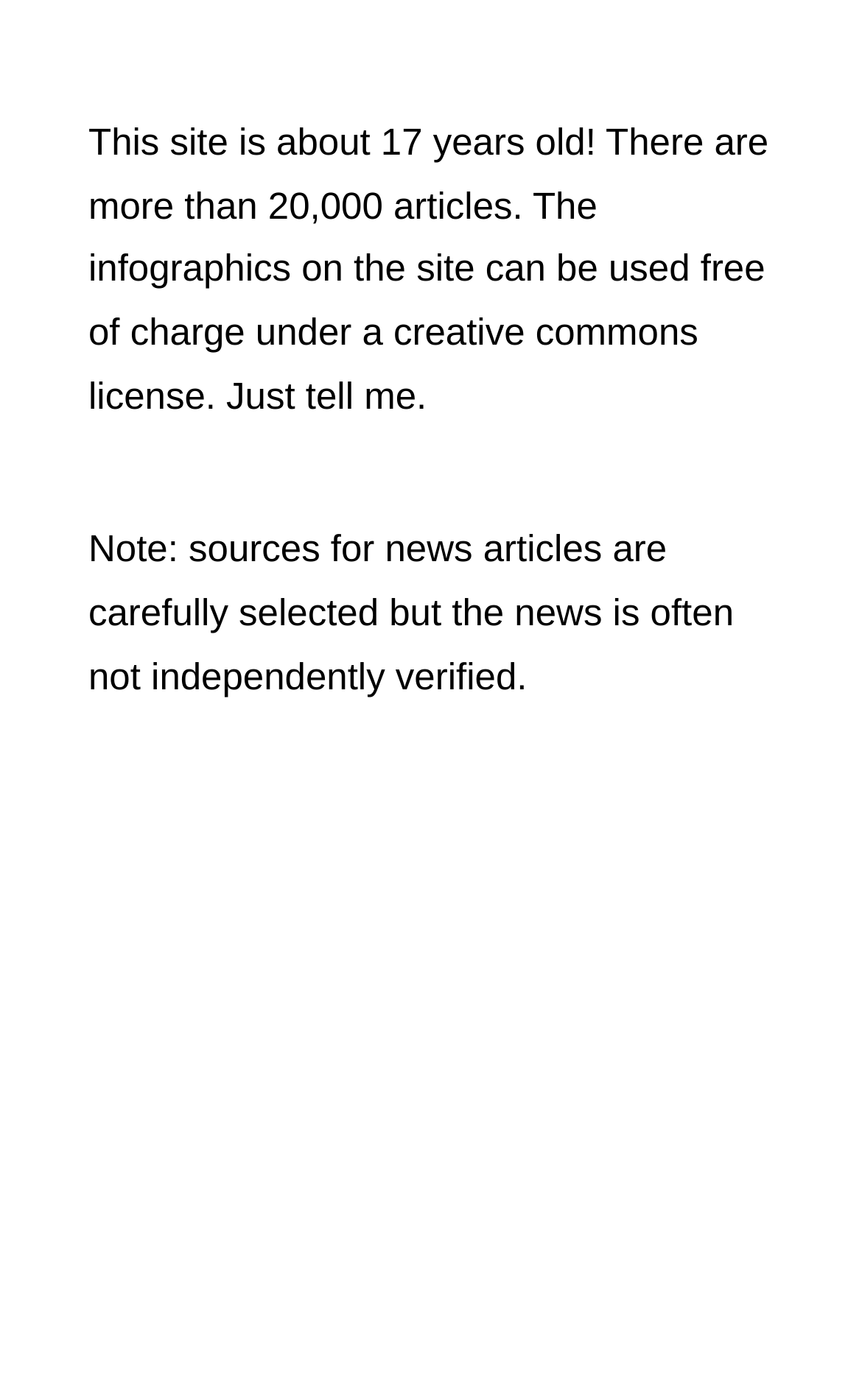Provide the bounding box coordinates for the UI element described in this sentence: "parent_node: Comment name="comment"". The coordinates should be four float values between 0 and 1, i.e., [left, top, right, bottom].

[0.077, 0.003, 0.923, 0.321]